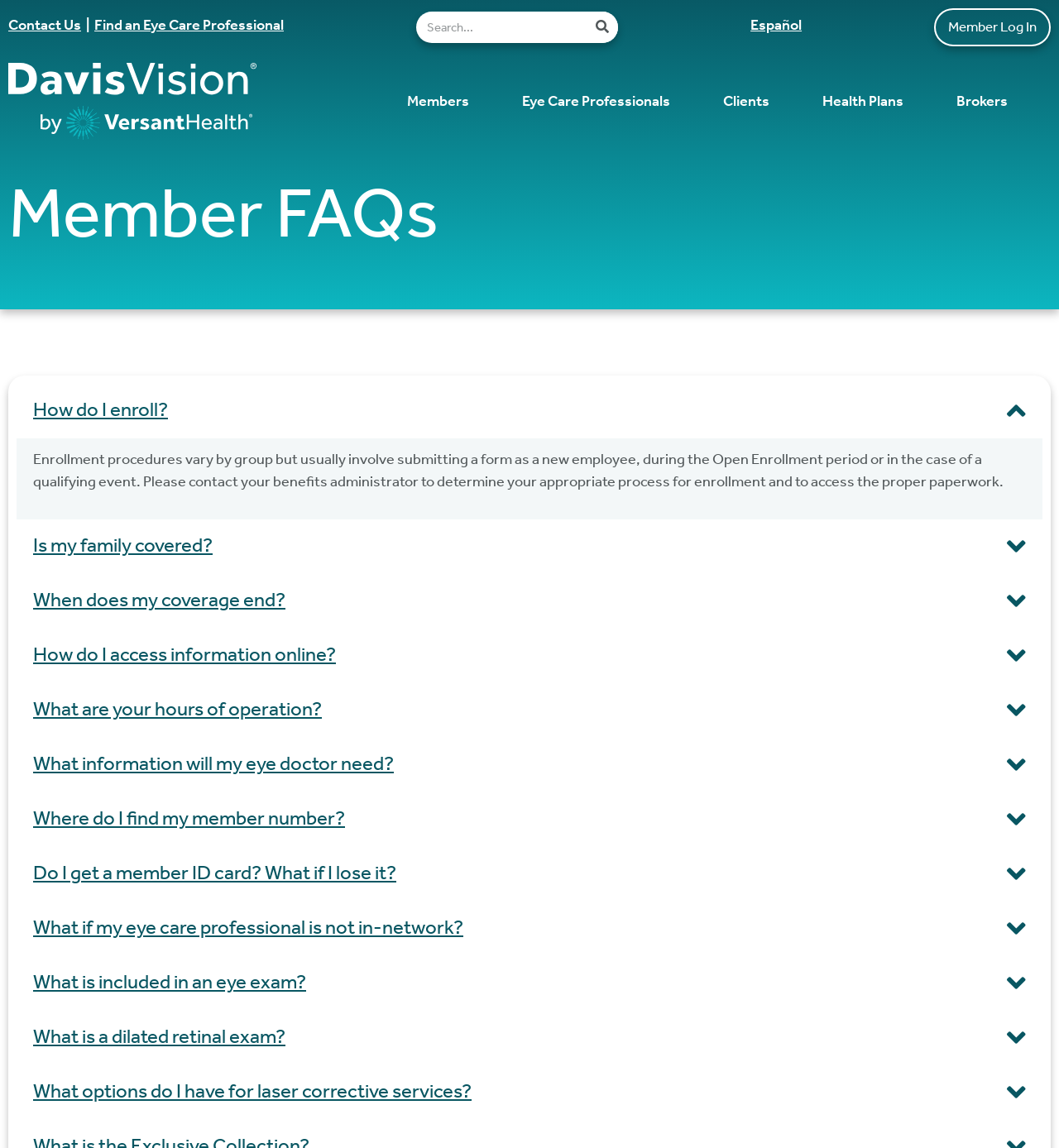Pinpoint the bounding box coordinates for the area that should be clicked to perform the following instruction: "Find an eye care professional".

[0.089, 0.017, 0.268, 0.03]